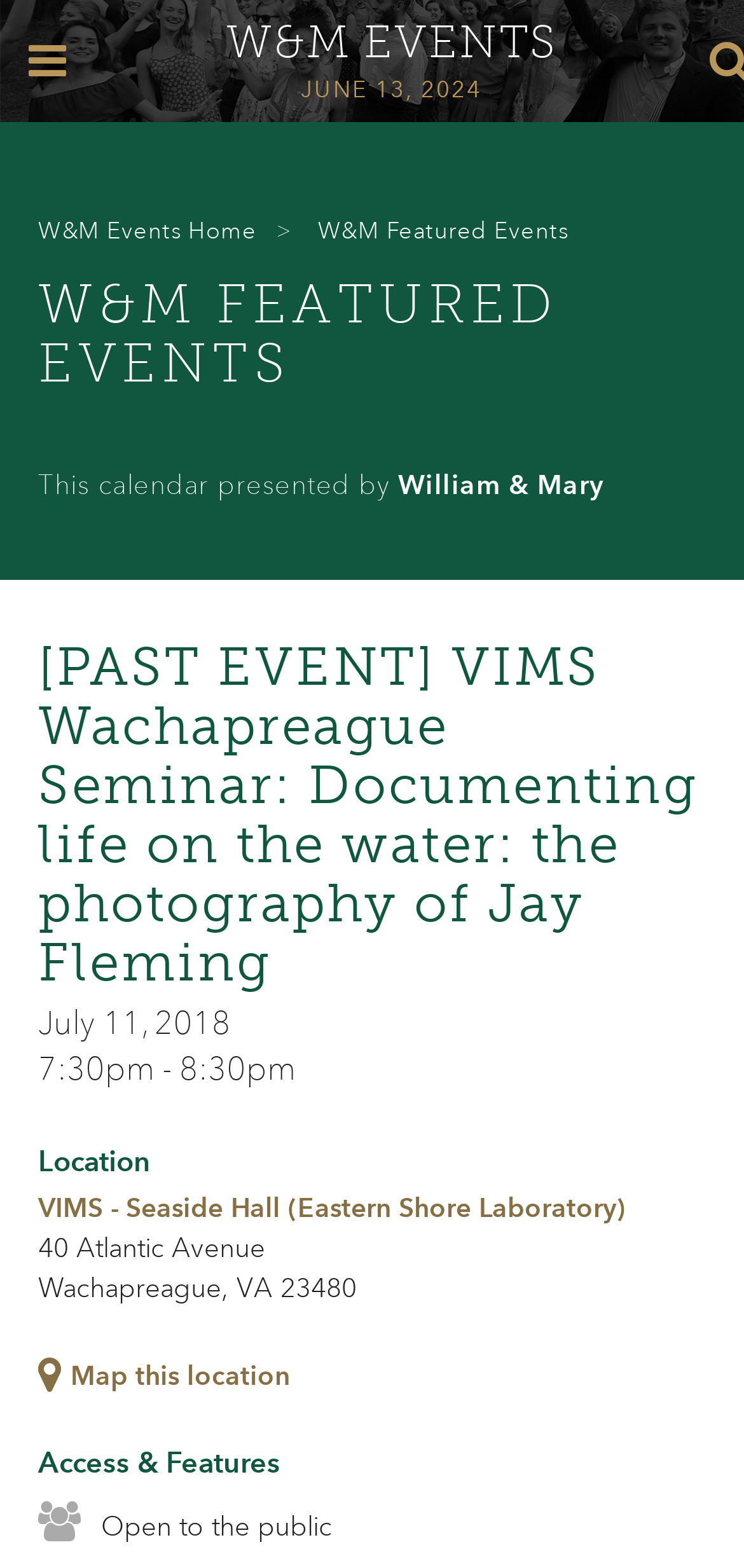Please determine the bounding box coordinates of the section I need to click to accomplish this instruction: "search".

[0.013, 0.006, 0.123, 0.071]